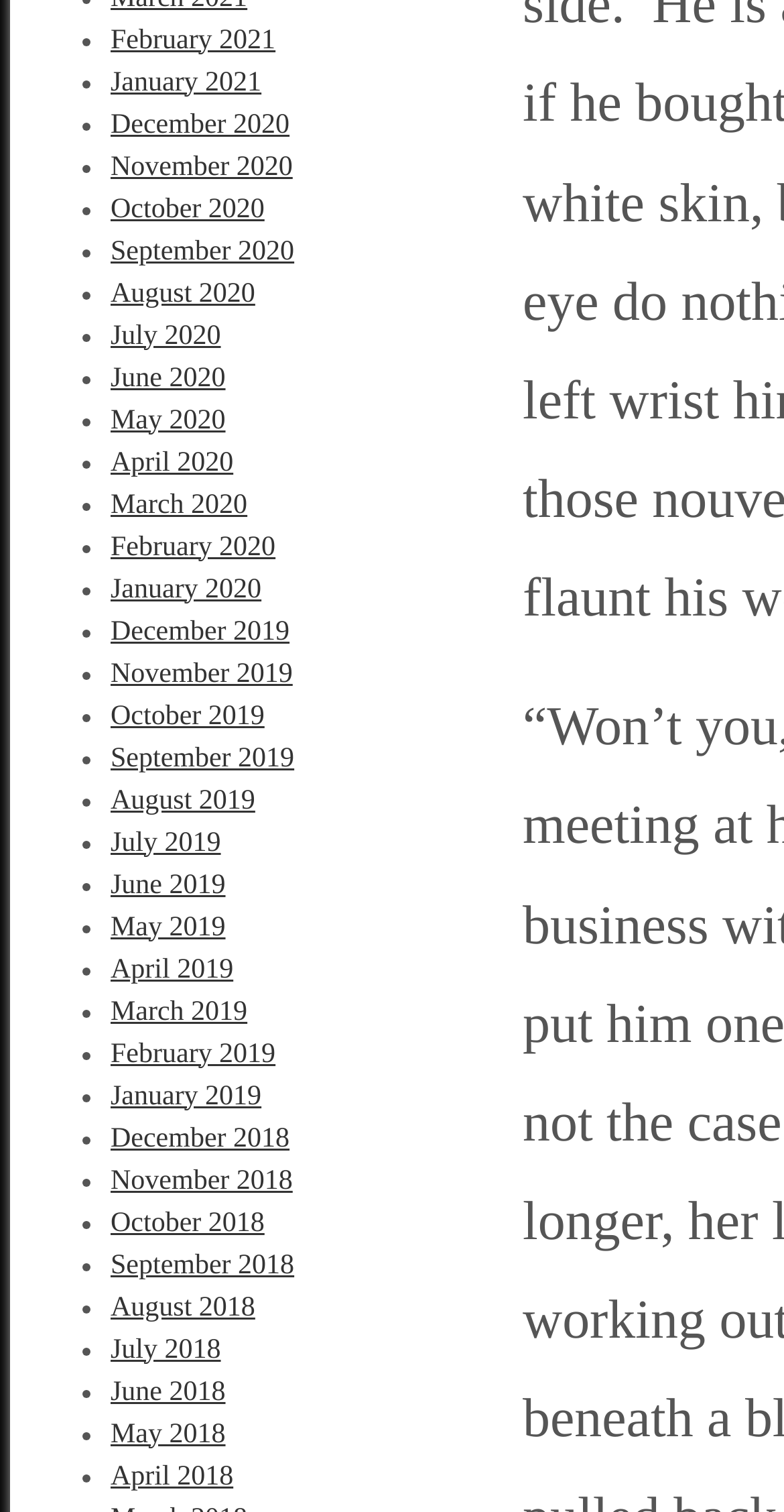With reference to the screenshot, provide a detailed response to the question below:
How many months are listed in 2020?

I counted the number of links with '2020' in their text and found that there are 12 months listed in 2020, from January 2020 to December 2020.